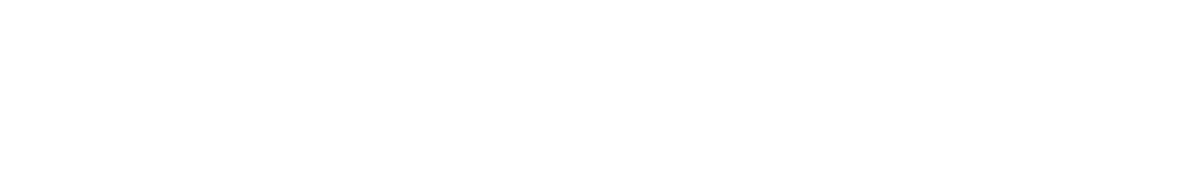What is the topic of the ebook series mentioned?
Relying on the image, give a concise answer in one word or a brief phrase.

Federal government grants